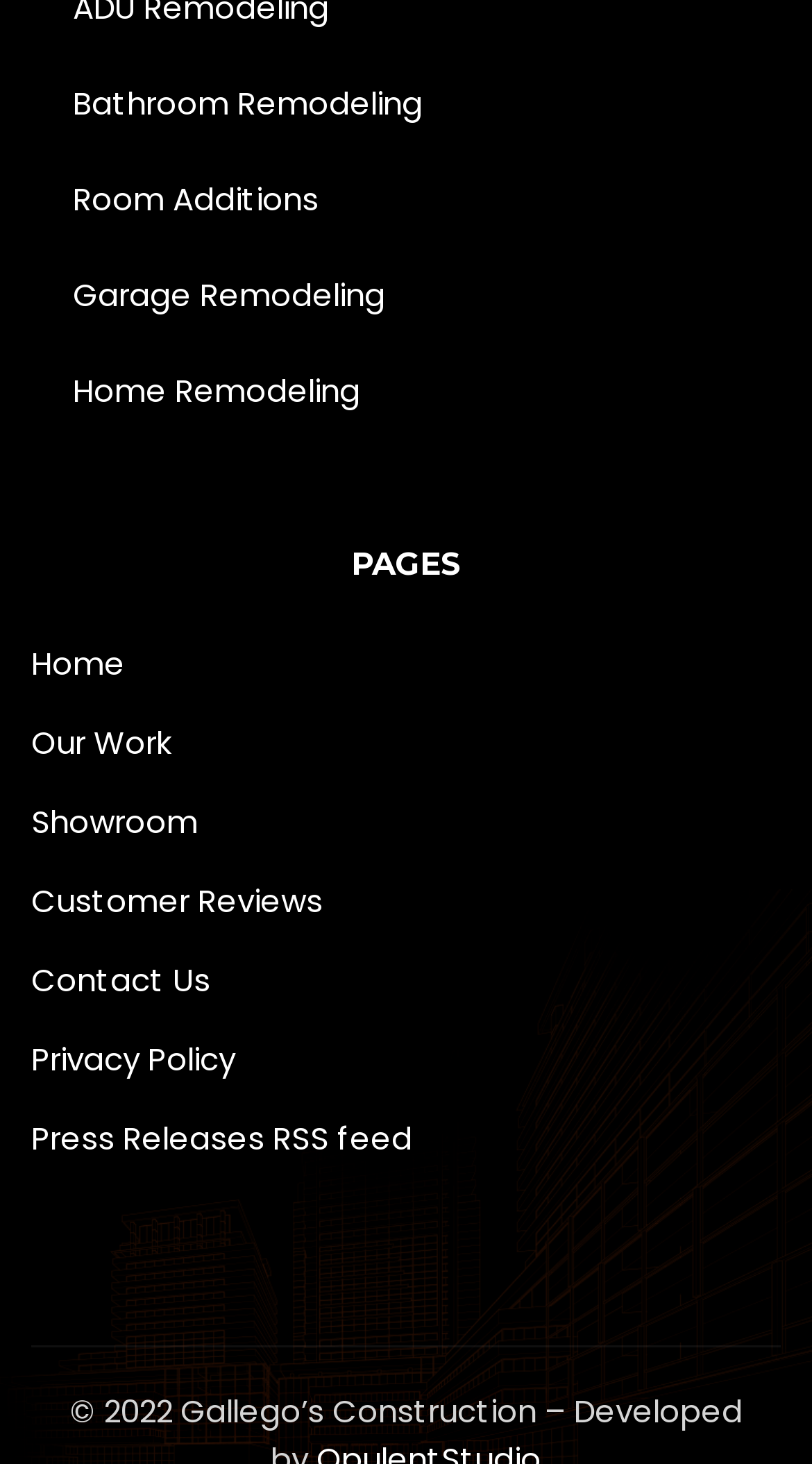What type of services are offered?
Please interpret the details in the image and answer the question thoroughly.

Based on the links provided on the webpage, such as 'Bathroom Remodeling', 'Room Additions', 'Garage Remodeling', and 'Home Remodeling', it can be inferred that the website offers various remodeling services.